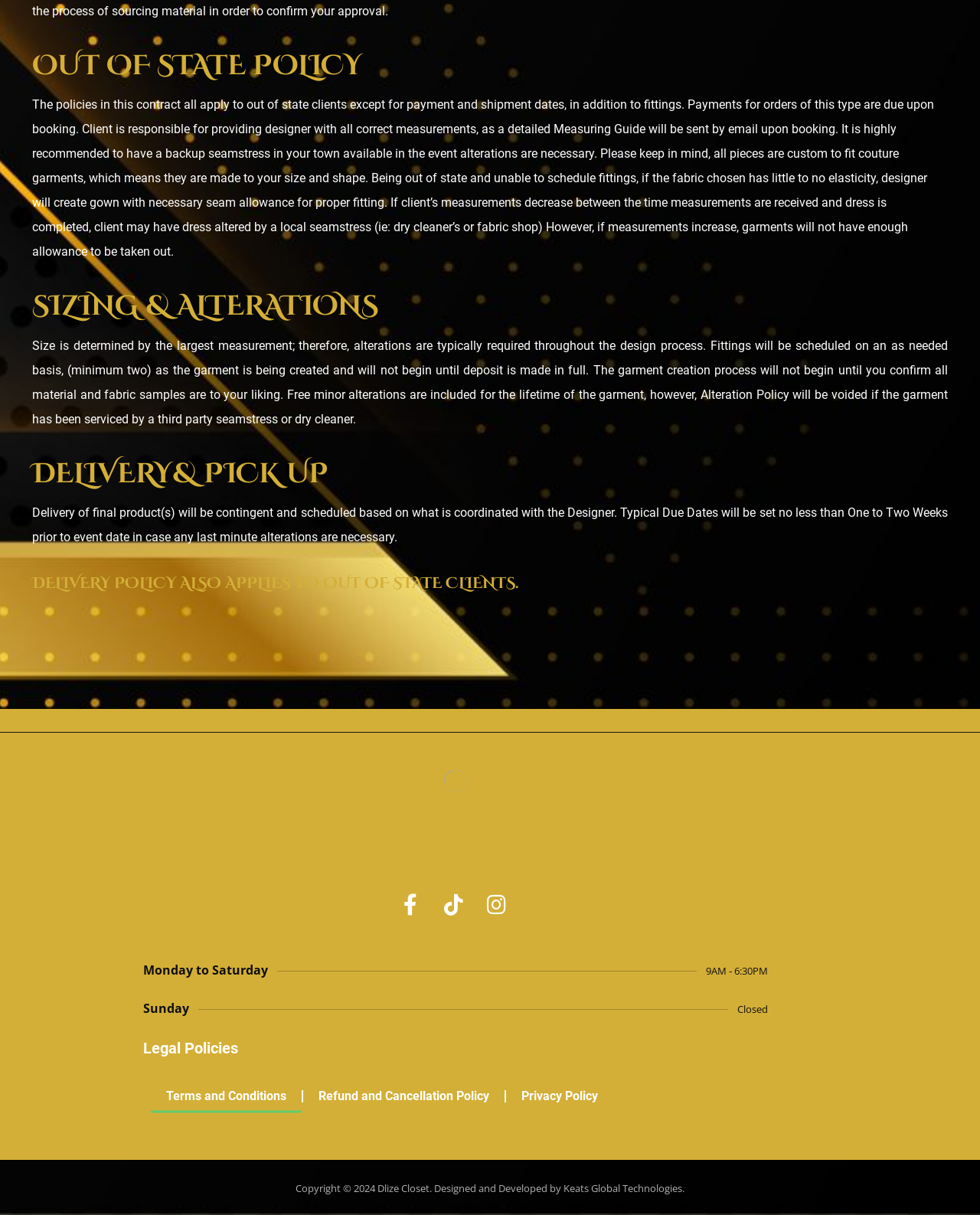What is the name of the company that designed and developed the website?
Based on the screenshot, provide your answer in one word or phrase.

Keats Global Technologies